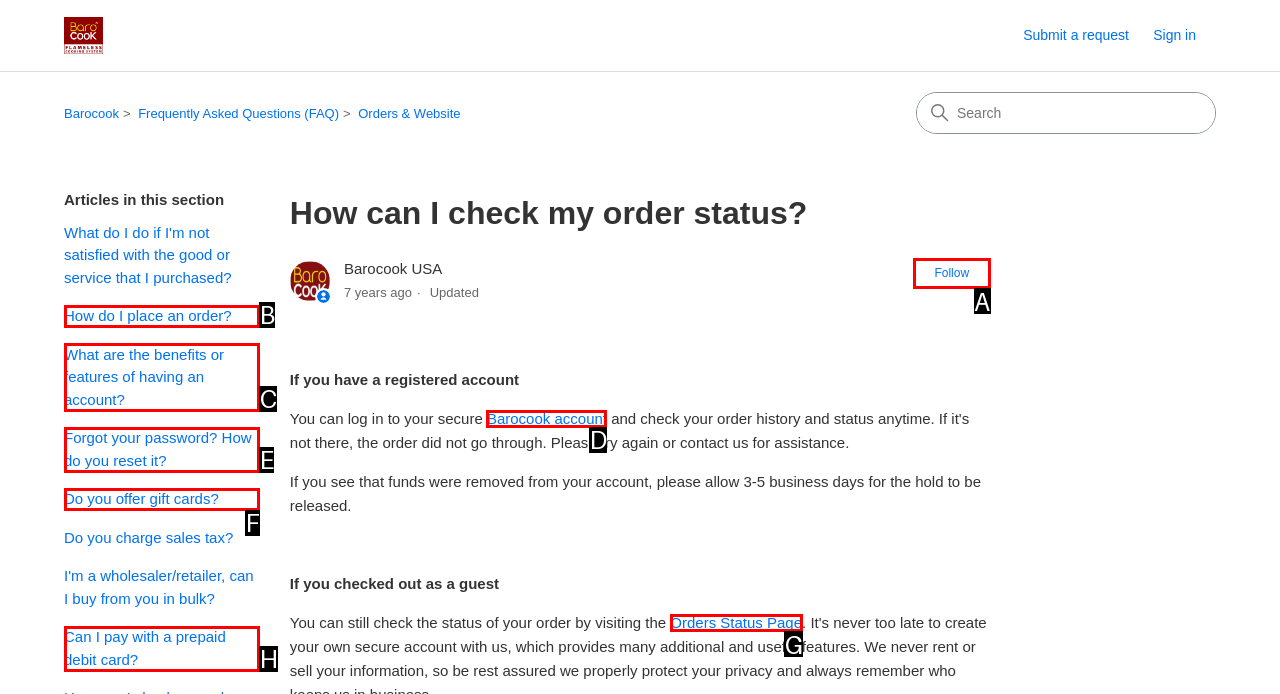Point out the HTML element I should click to achieve the following task: Click on the link for Spring Wedding Outfits 2024 Provide the letter of the selected option from the choices.

None